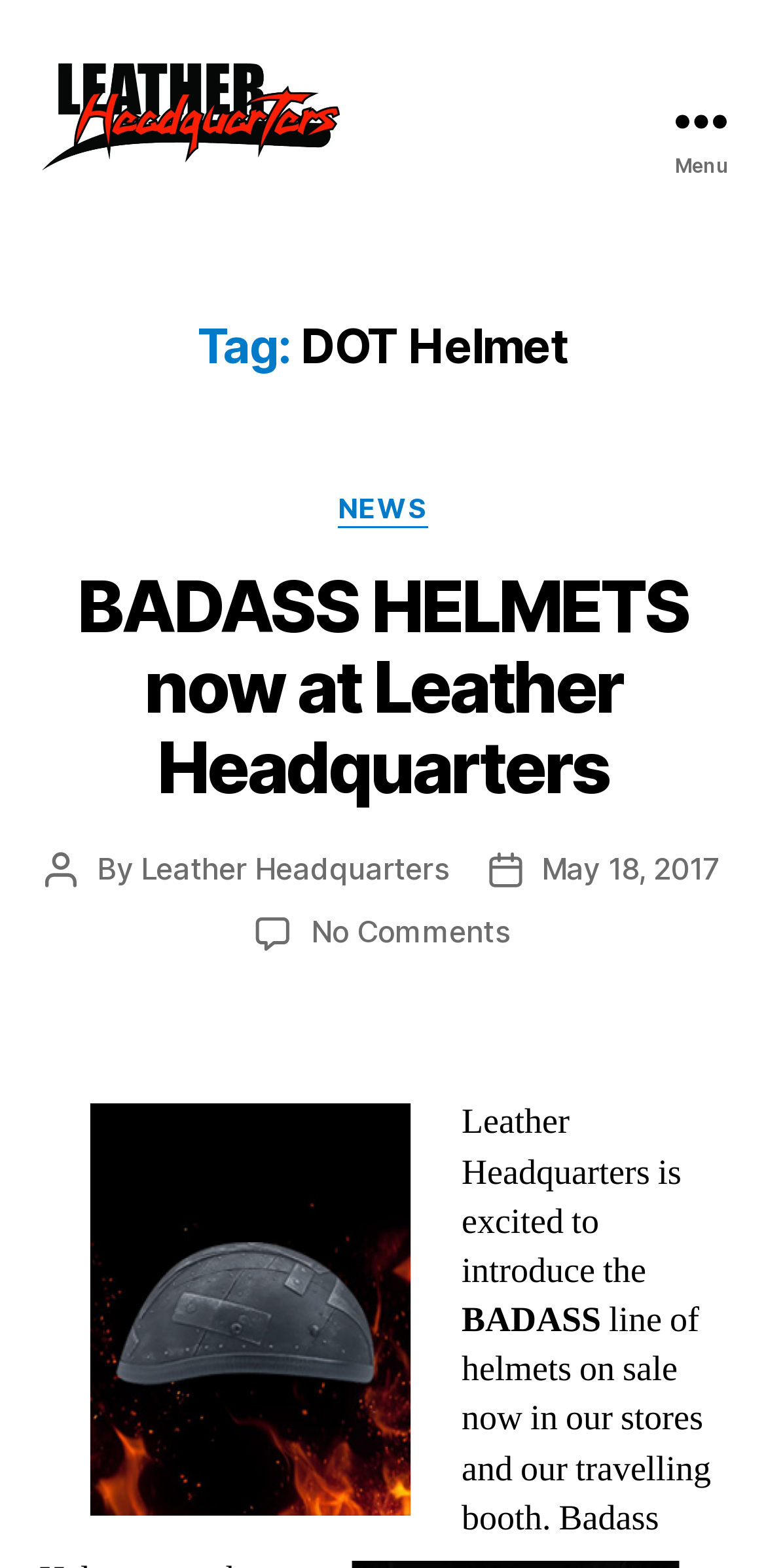Reply to the question below using a single word or brief phrase:
Who is the author of this post?

Leather Headquarters